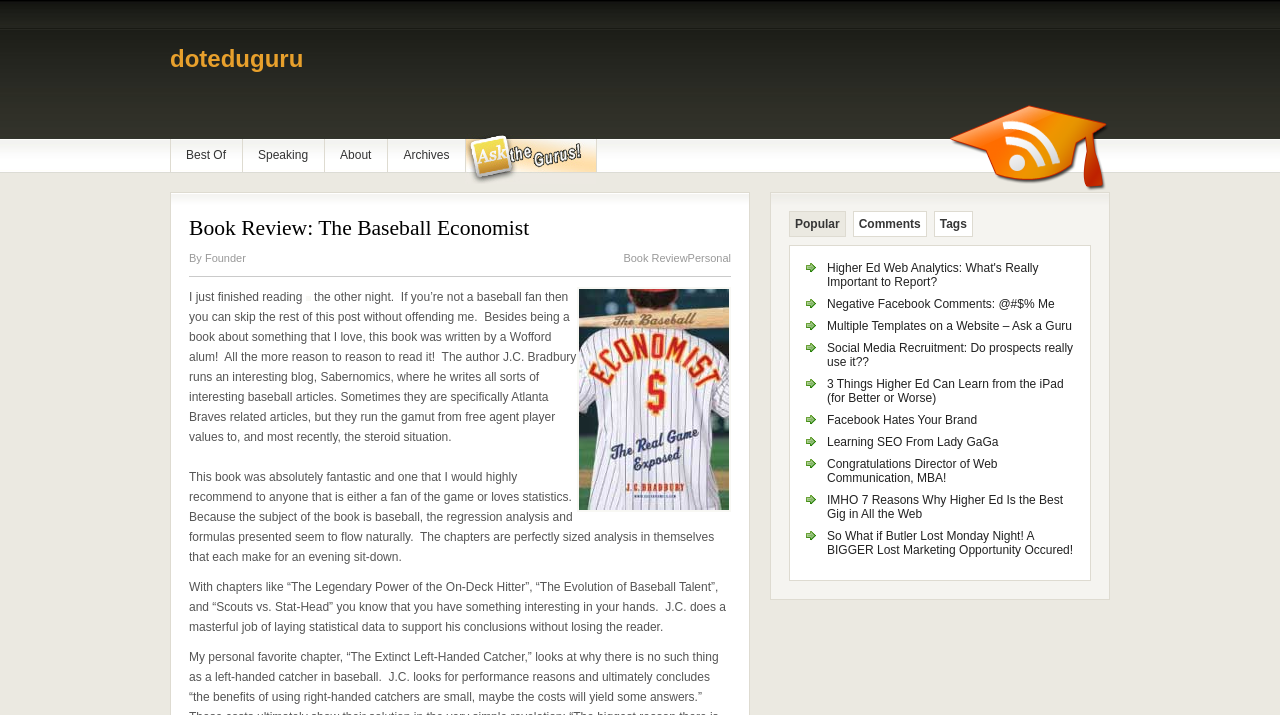Explain the contents of the webpage comprehensively.

This webpage is a book review of "The Baseball Economist" by J.C. Bradbury. At the top, there is a heading "doteduguru" with a link to the same name. Below it, there are several links to different sections of the website, including "Best Of", "Speaking", "About", and "Archives". To the right of these links, there is an RSS logo image.

The main content of the webpage is a book review, which starts with a heading "Book Review: The Baseball Economist". Below the heading, there is a link to the same title, followed by the text "By Founder" and several other links to related topics. 

On the right side of the review, there is an image of the book cover. The review itself is a lengthy text that discusses the author's background, the content of the book, and the reviewer's opinion of it. The text is divided into several paragraphs, with the first paragraph introducing the book and the author, and the subsequent paragraphs discussing the book's content and the reviewer's recommendation.

At the bottom of the webpage, there are several links to other articles on the website, including "Higher Ed Web Analytics: What's Really Important to Report?", "Negative Facebook Comments: @#$% Me", and several others. These links are arranged in a vertical column, with the most recent articles at the top.